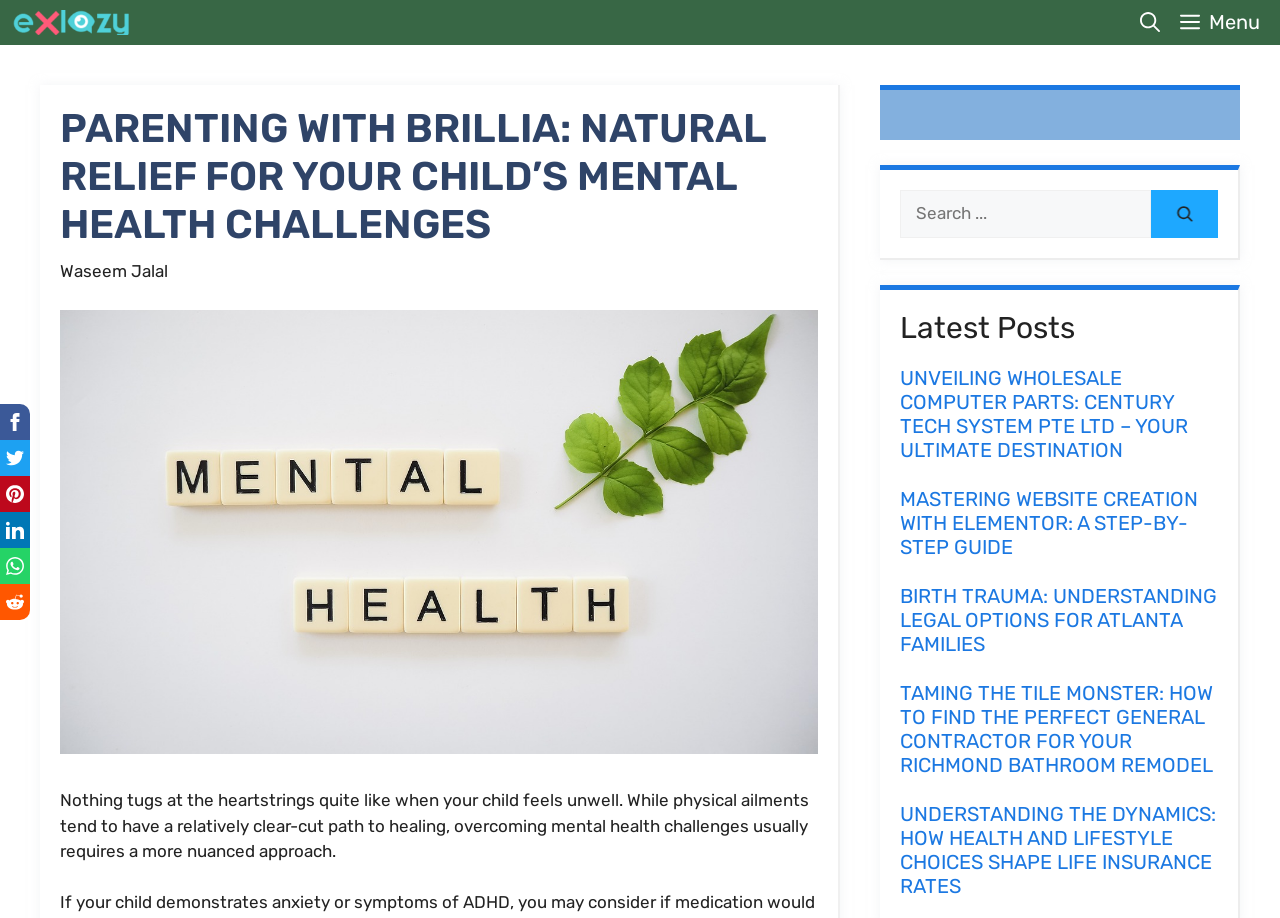Using the description: "aria-label="Open search"", determine the UI element's bounding box coordinates. Ensure the coordinates are in the format of four float numbers between 0 and 1, i.e., [left, top, right, bottom].

[0.883, 0.0, 0.914, 0.049]